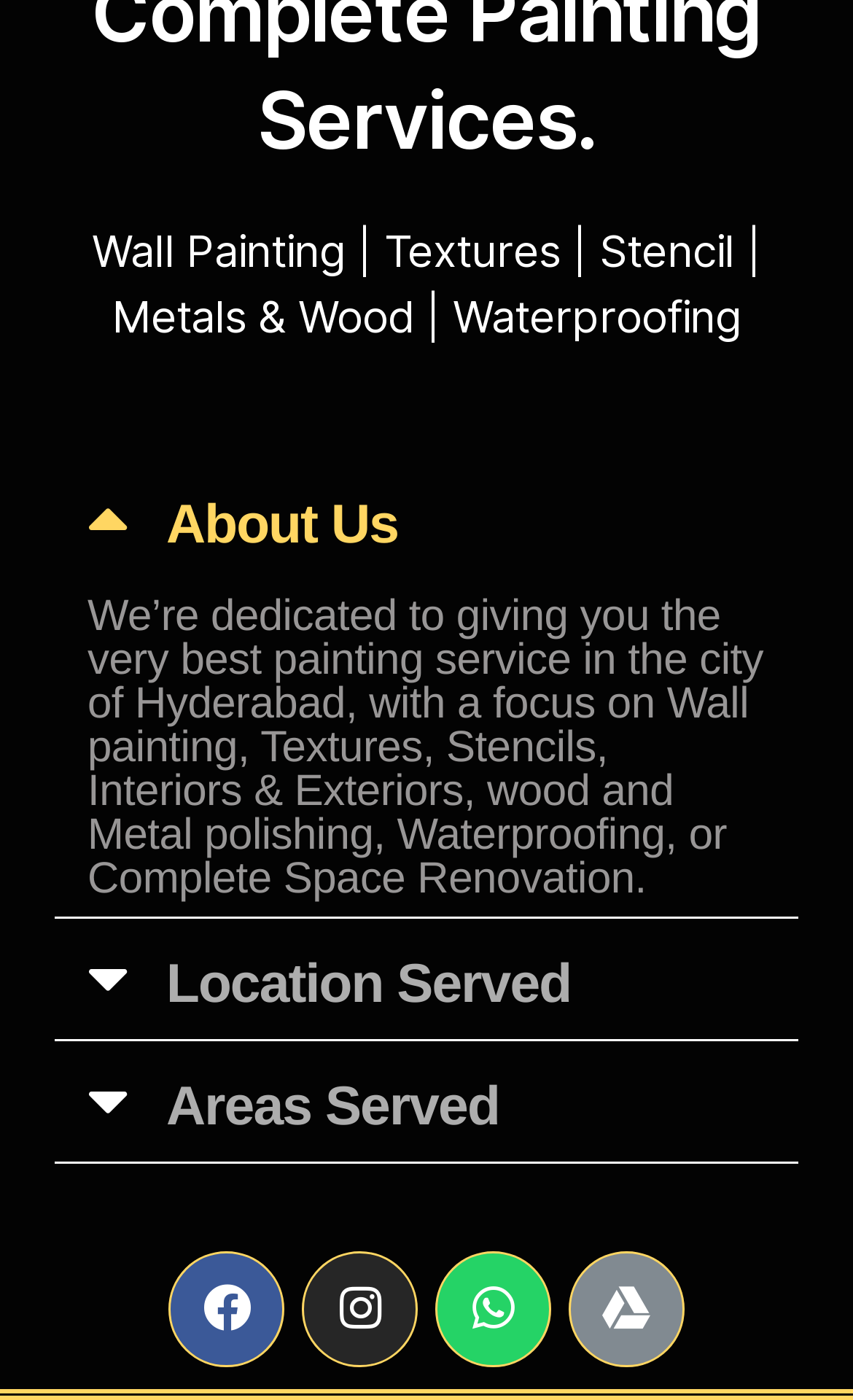Please examine the image and answer the question with a detailed explanation:
What is the company's focus in Hyderabad?

From the StaticText element with the text 'We’re dedicated to giving you the very best painting service in the city of Hyderabad...', it can be understood that the company's focus in Hyderabad is to provide the best painting service.